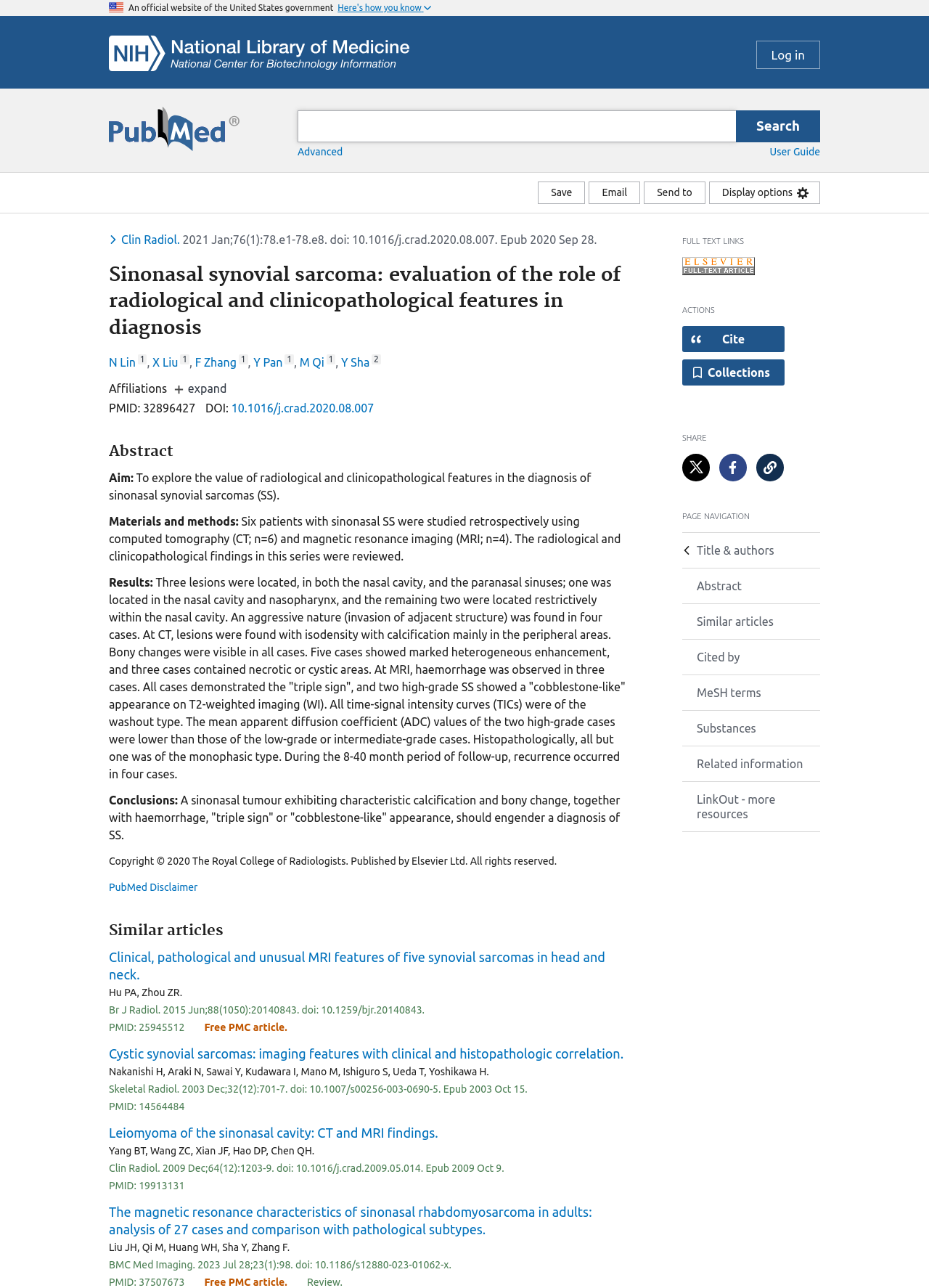Please identify the bounding box coordinates of the element I should click to complete this instruction: 'Save the article'. The coordinates should be given as four float numbers between 0 and 1, like this: [left, top, right, bottom].

[0.579, 0.141, 0.63, 0.158]